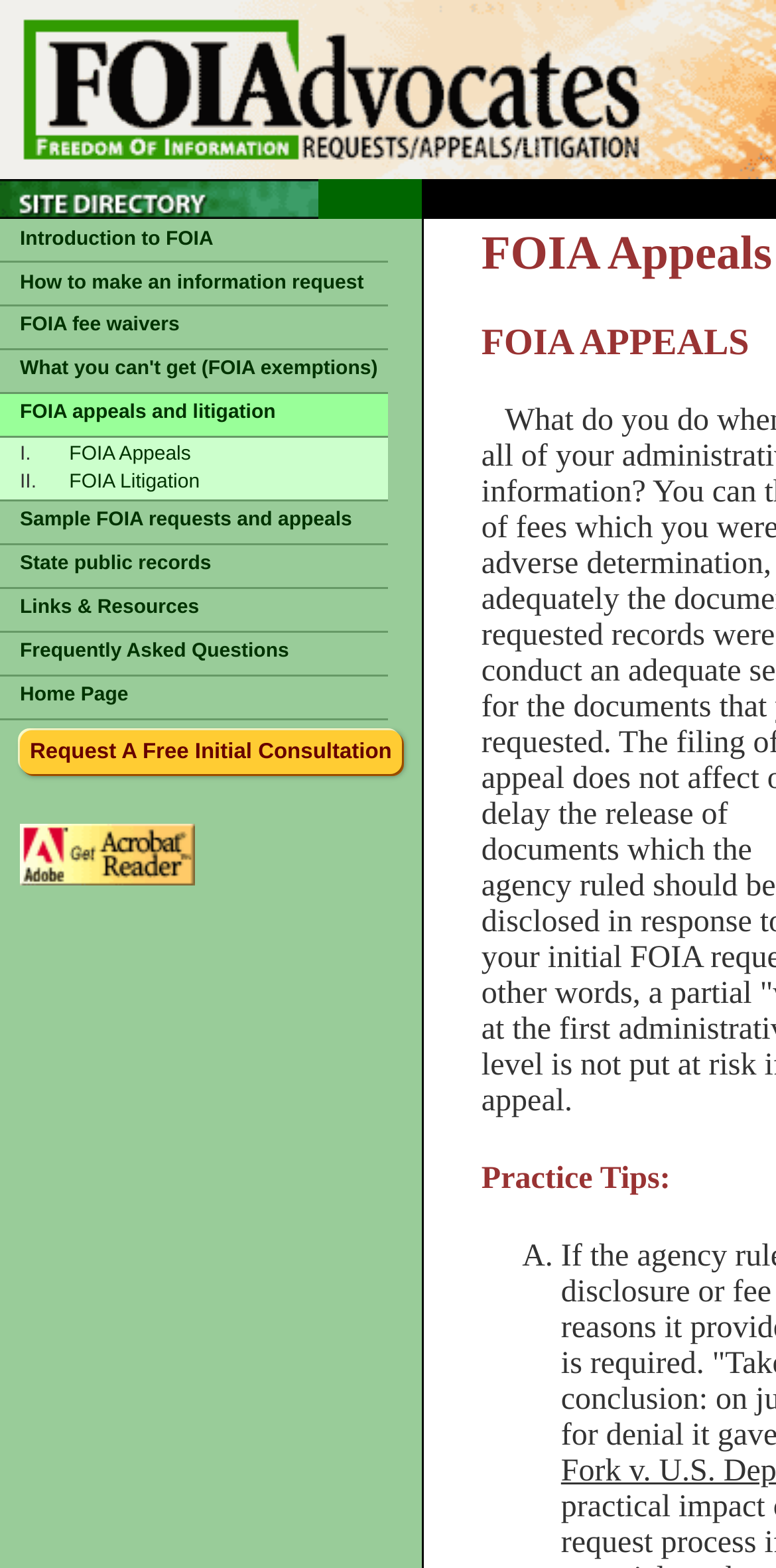Identify the bounding box of the UI component described as: "FOIA appeals and litigation".

[0.026, 0.256, 0.355, 0.27]